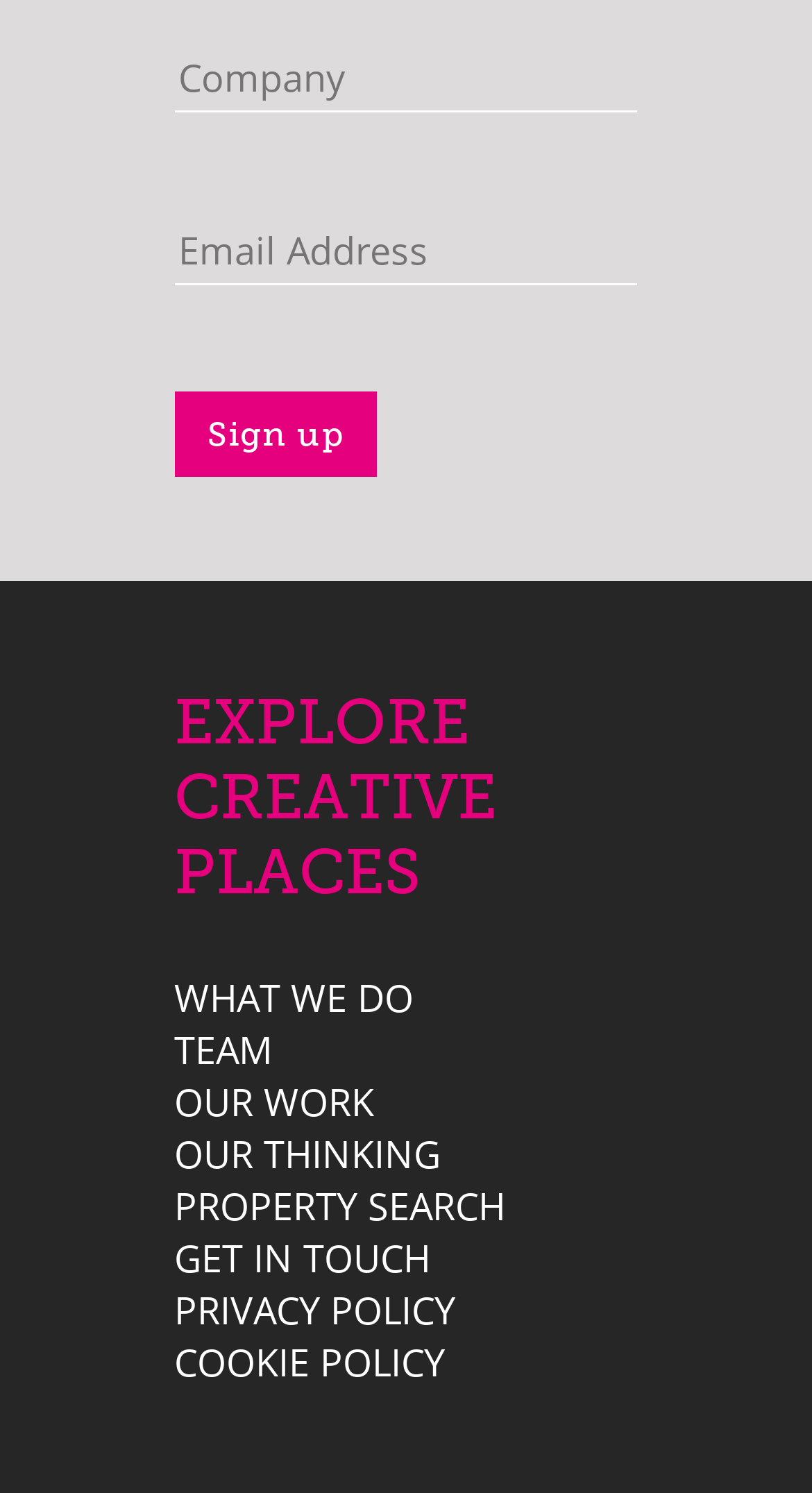From the webpage screenshot, predict the bounding box of the UI element that matches this description: "Belt Drive Air Compressor".

None